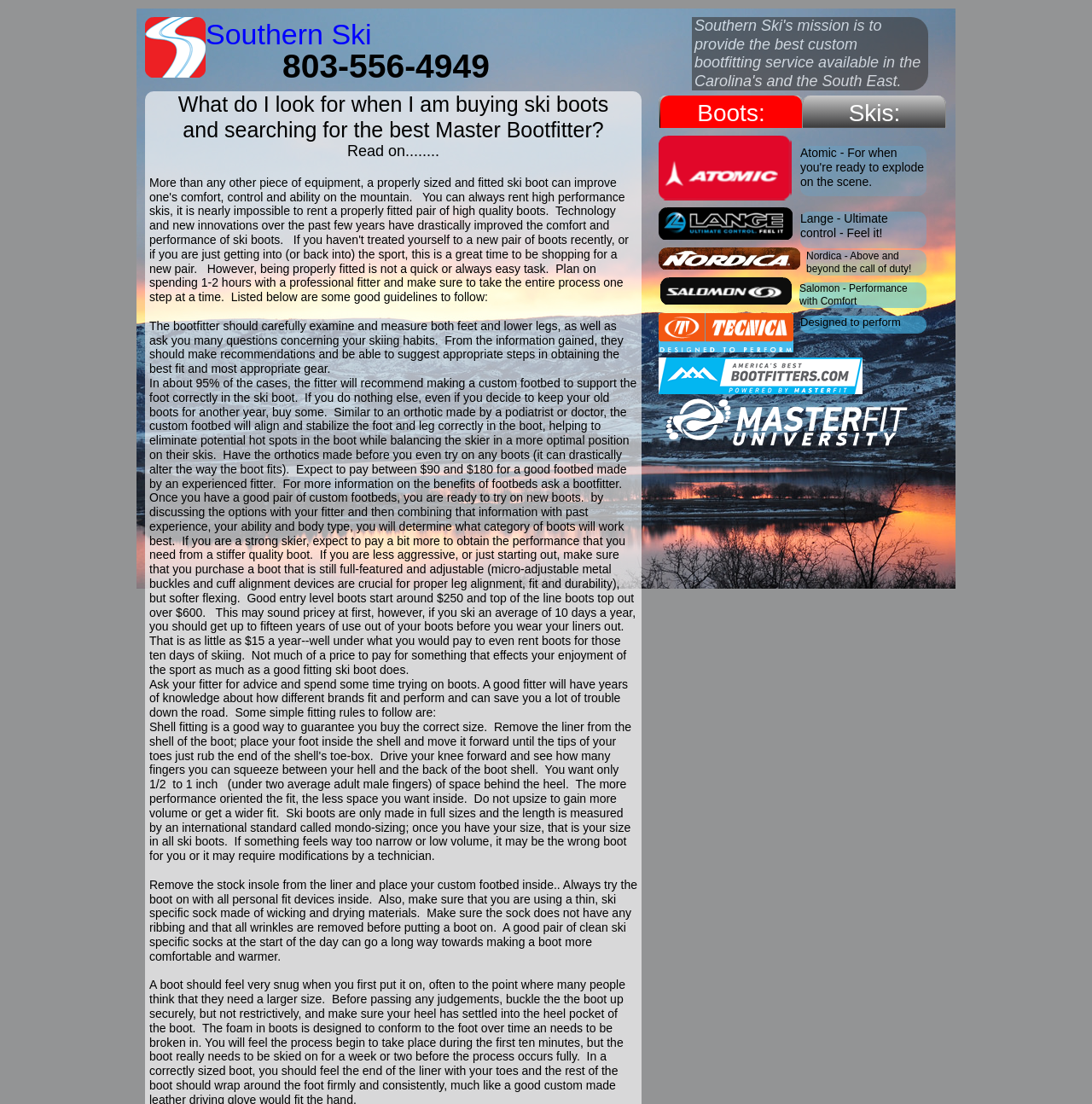What is the phone number of Southern Ski?
Refer to the screenshot and respond with a concise word or phrase.

803-556-4949